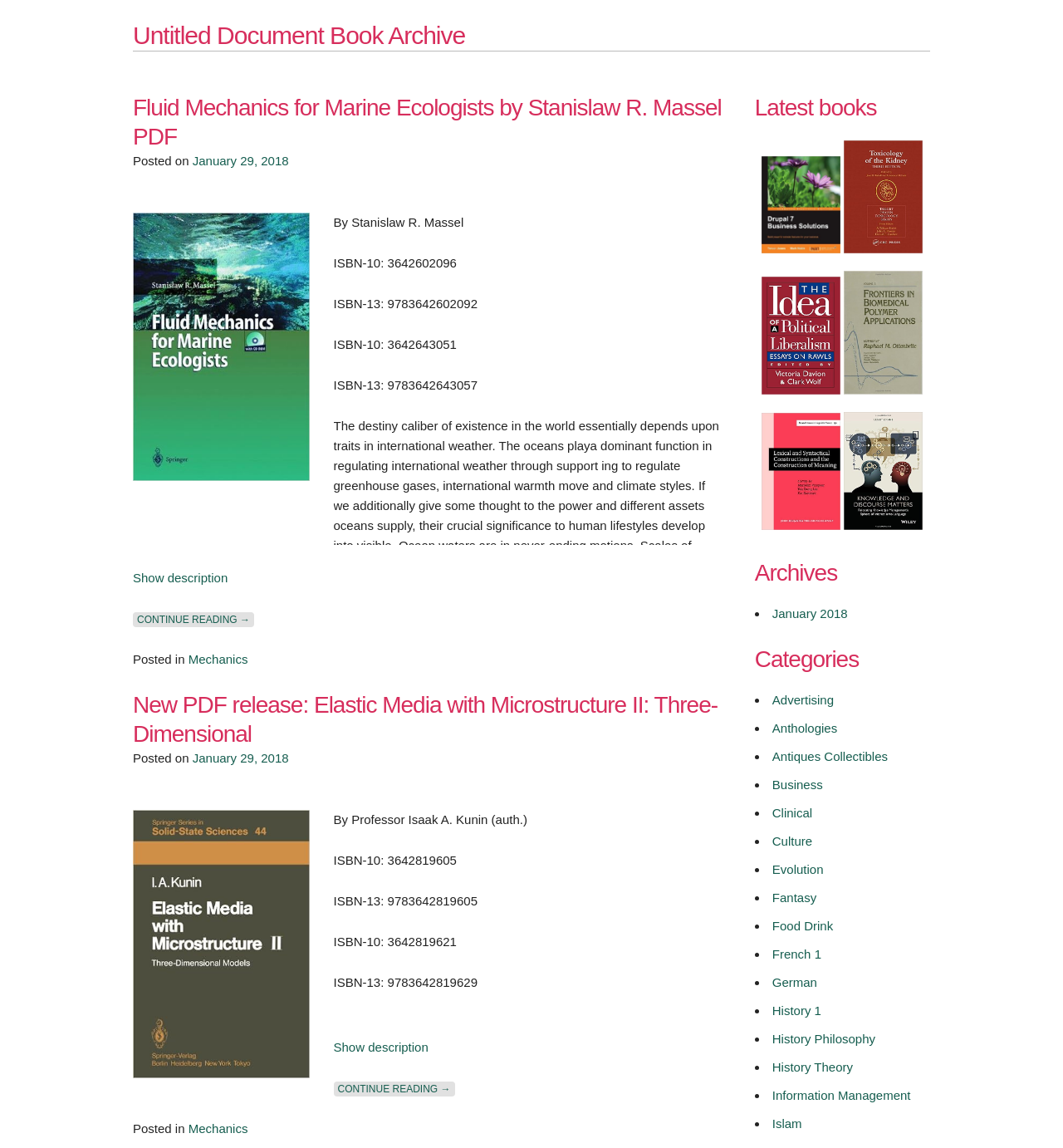Please determine the bounding box coordinates of the element to click on in order to accomplish the following task: "Click on 'New PDF release: Elastic Media with Microstructure II: Three-Dimensional'". Ensure the coordinates are four float numbers ranging from 0 to 1, i.e., [left, top, right, bottom].

[0.125, 0.603, 0.675, 0.651]